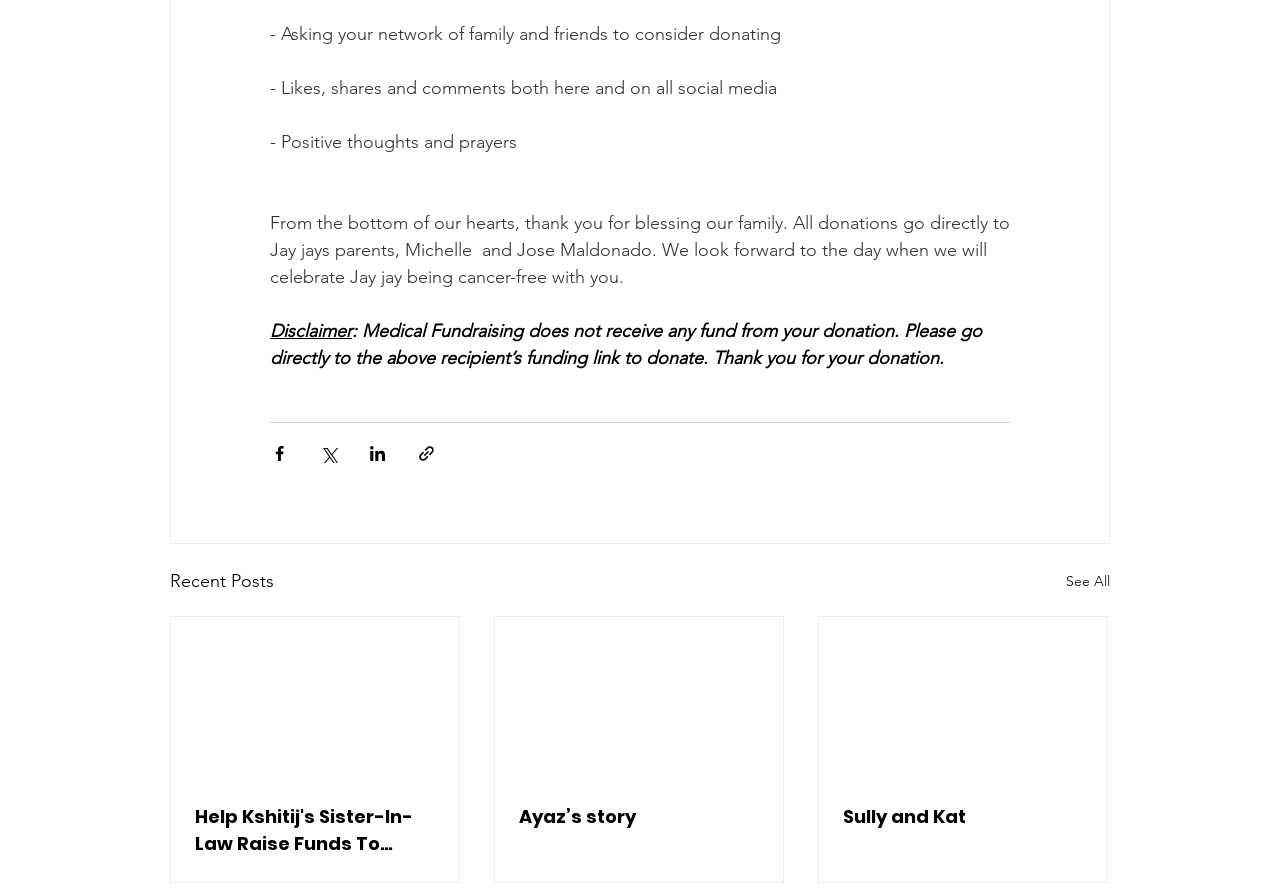Based on the provided description, "parent_node: Sully and Kat", find the bounding box of the corresponding UI element in the screenshot.

[0.64, 0.692, 0.865, 0.874]